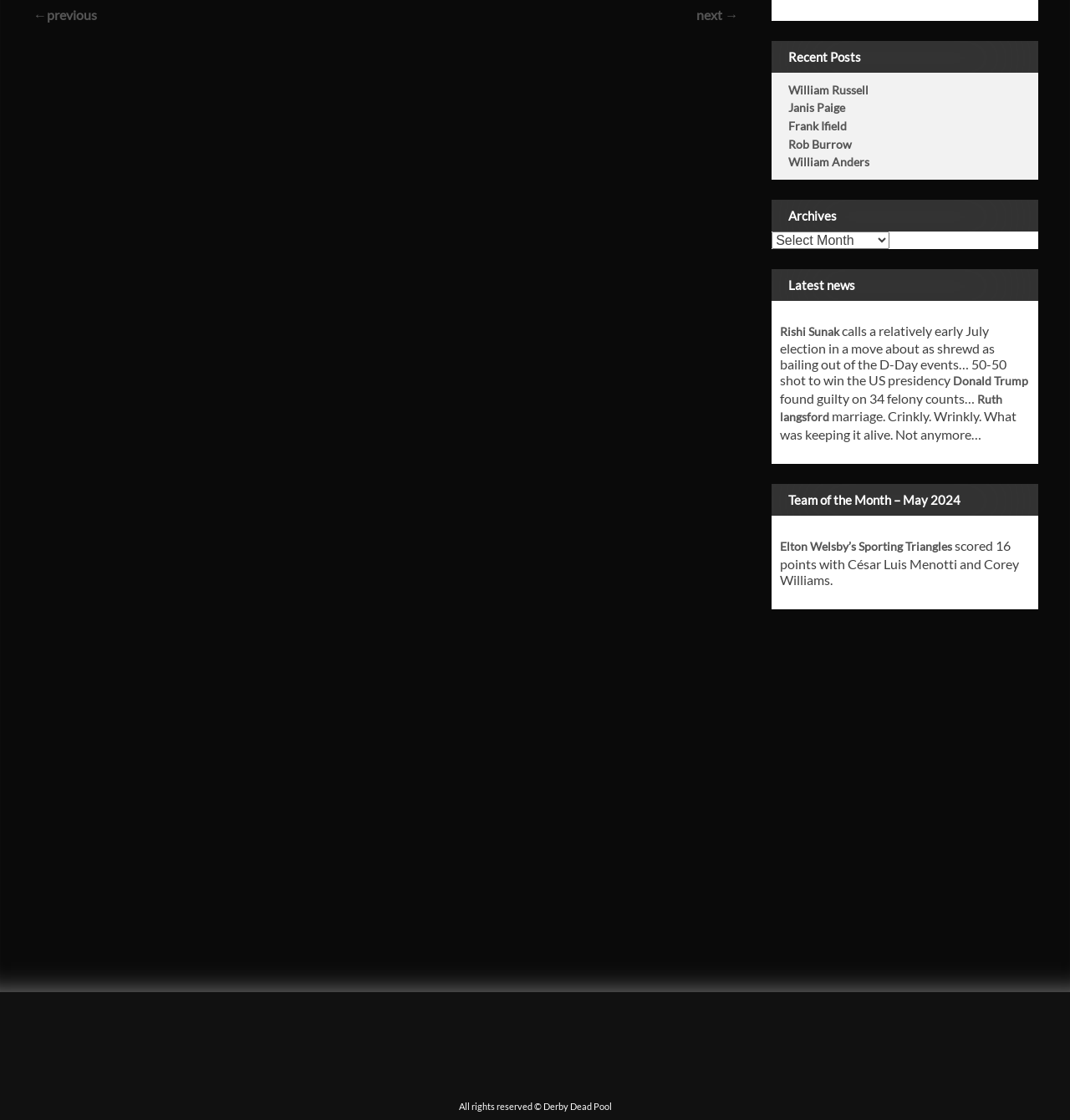Using the description: "Martin Young", determine the UI element's bounding box coordinates. Ensure the coordinates are in the format of four float numbers between 0 and 1, i.e., [left, top, right, bottom].

[0.763, 0.787, 0.83, 0.8]